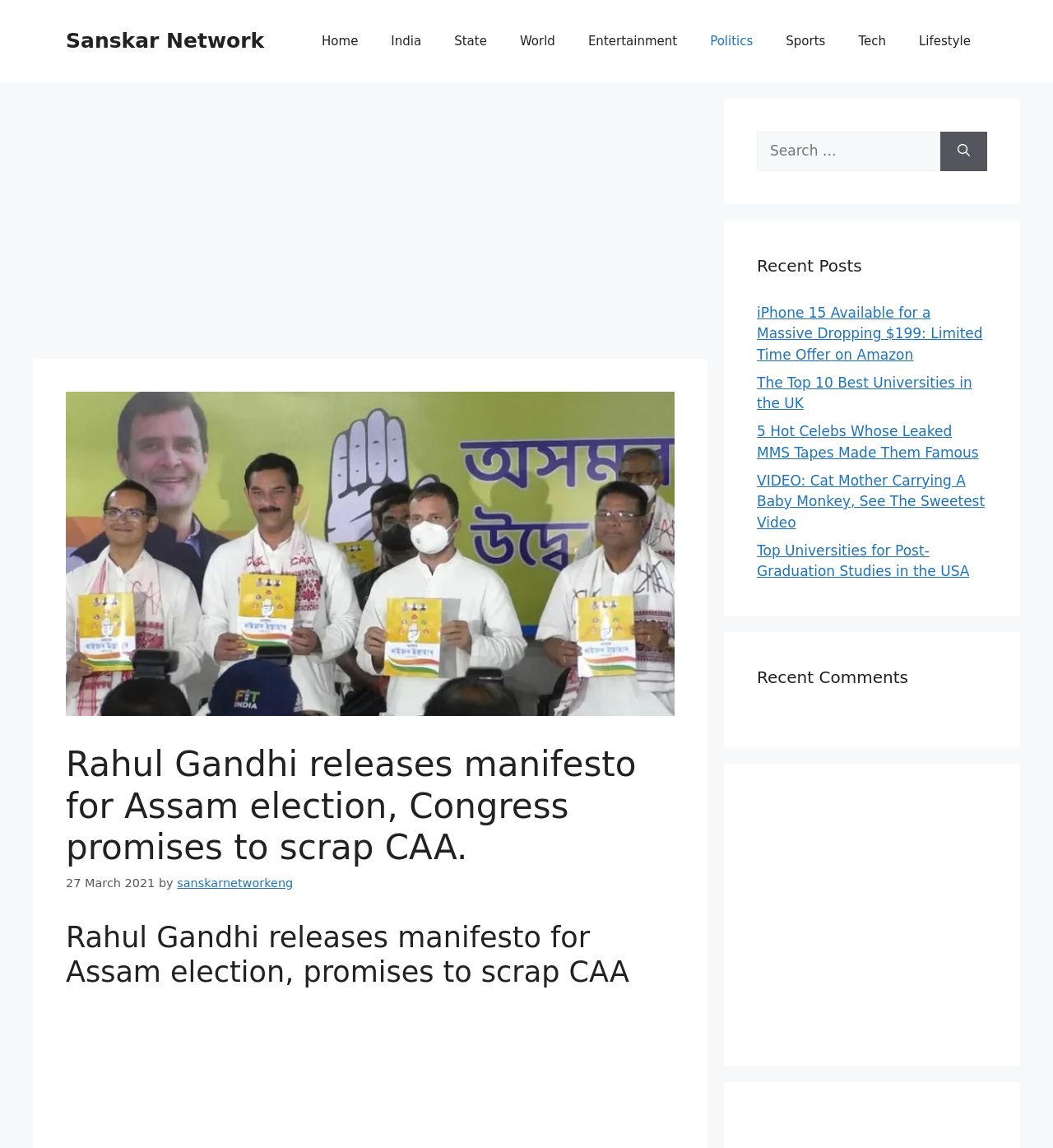Please find the bounding box coordinates in the format (top-left x, top-left y, bottom-right x, bottom-right y) for the given element description. Ensure the coordinates are floating point numbers between 0 and 1. Description: parent_node: Search for: aria-label="Search"

[0.893, 0.115, 0.938, 0.149]